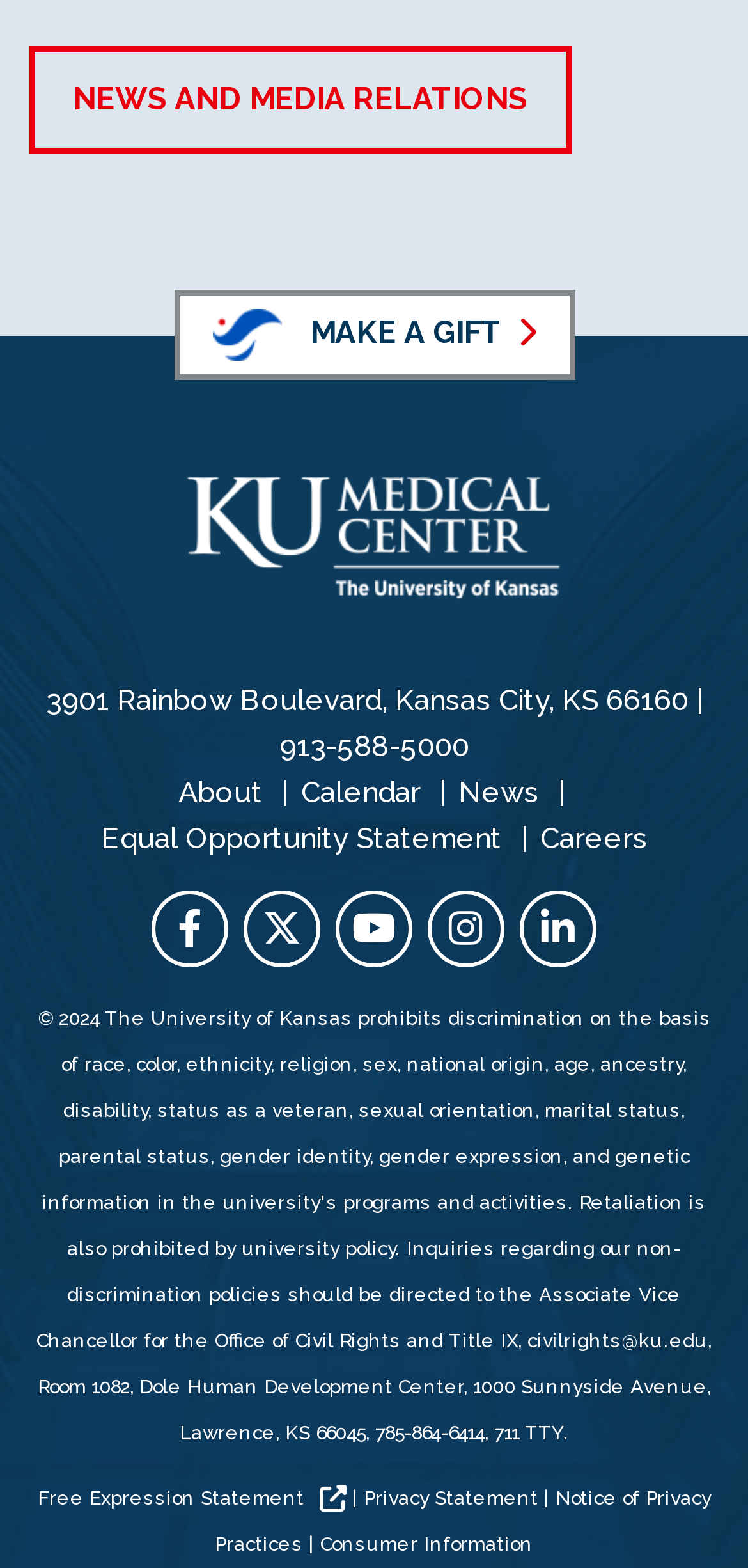Determine the bounding box coordinates of the clickable region to carry out the instruction: "Click to go back to home page.".

[0.199, 0.304, 0.801, 0.383]